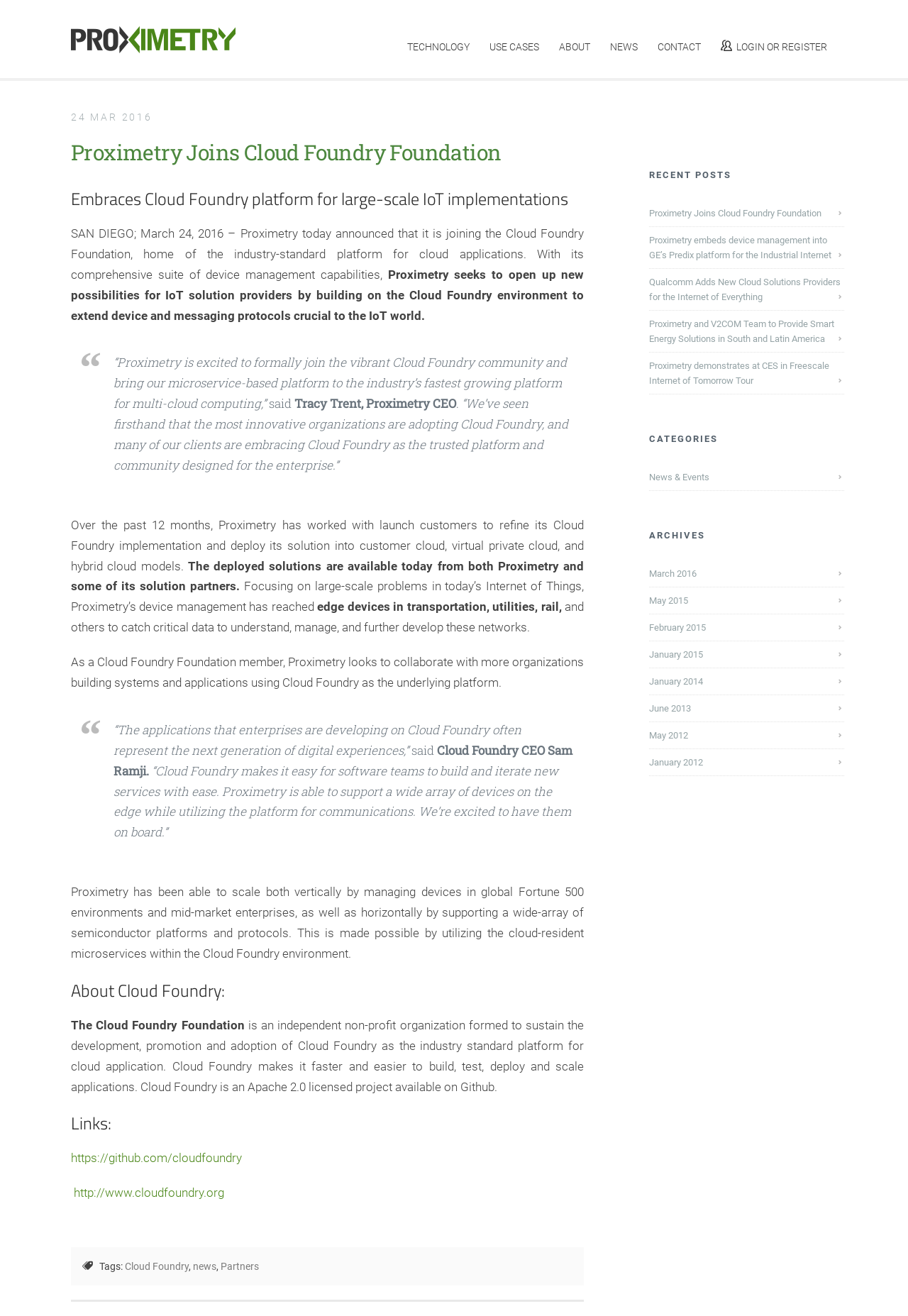Answer the question in one word or a short phrase:
What is the role of Sam Ramji in the context of Cloud Foundry?

Cloud Foundry CEO